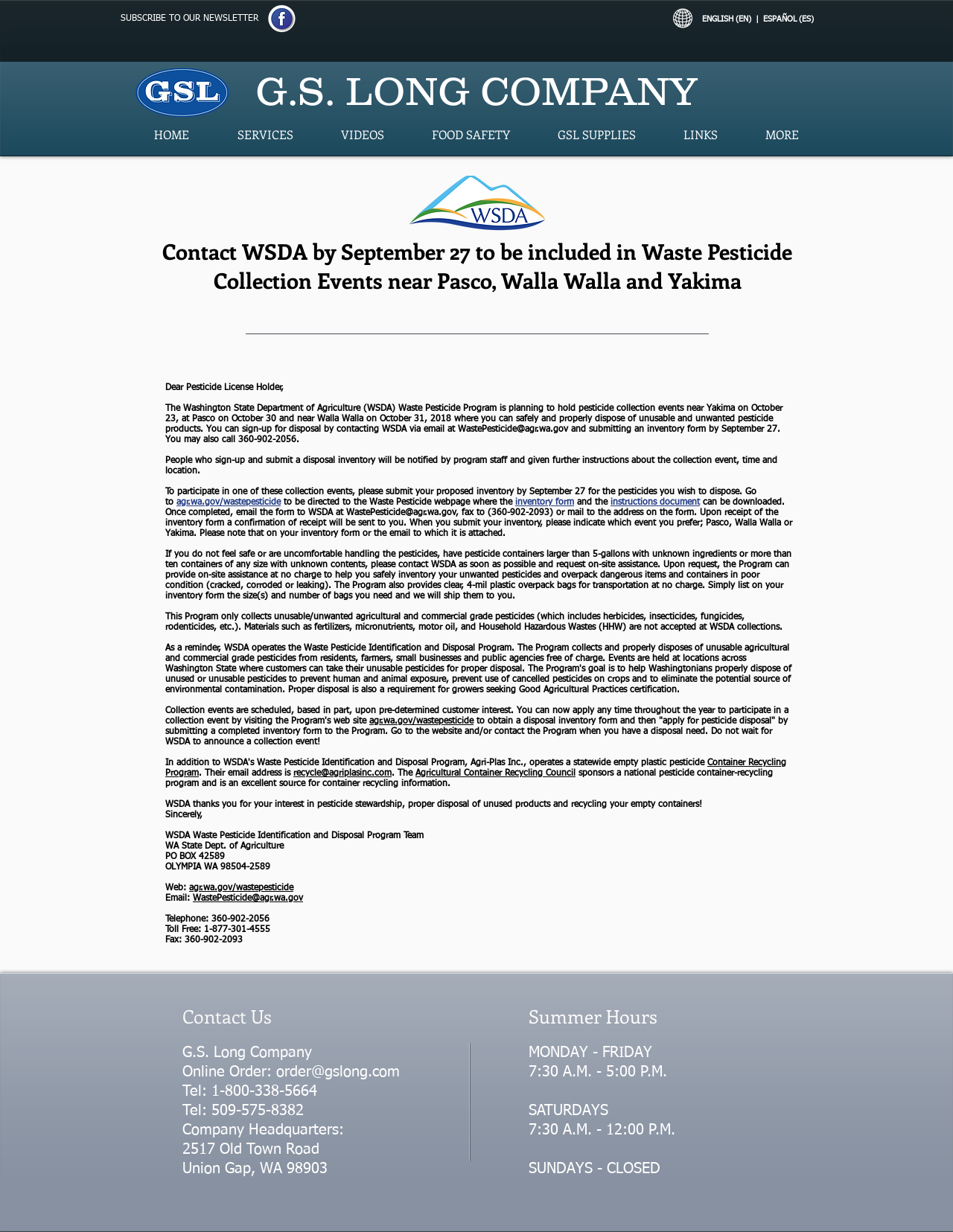What is the deadline to submit a disposal inventory form?
Please provide a single word or phrase in response based on the screenshot.

September 27